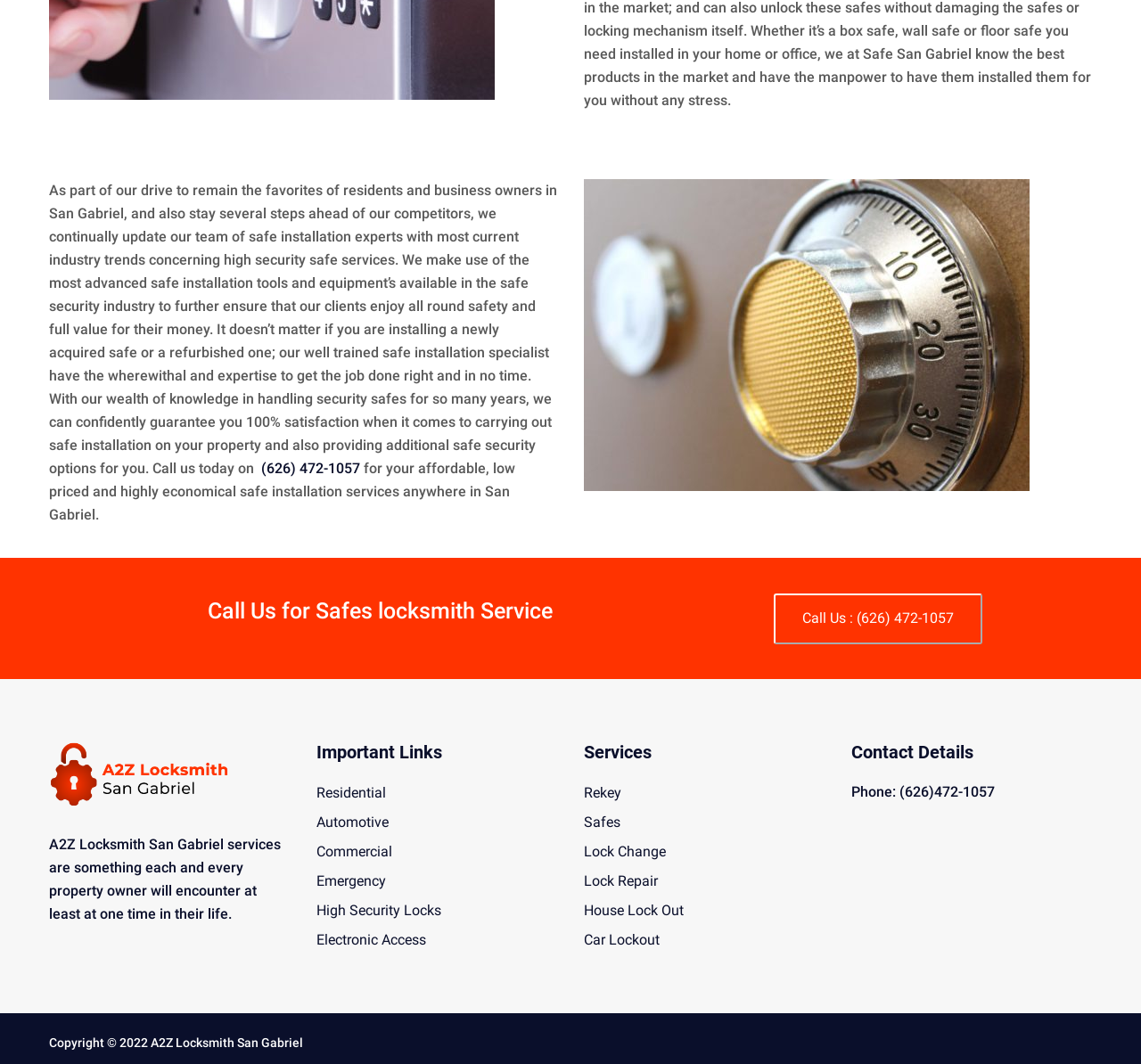Please provide a short answer using a single word or phrase for the question:
What is the phone number for safe installation services?

(626) 472-1057